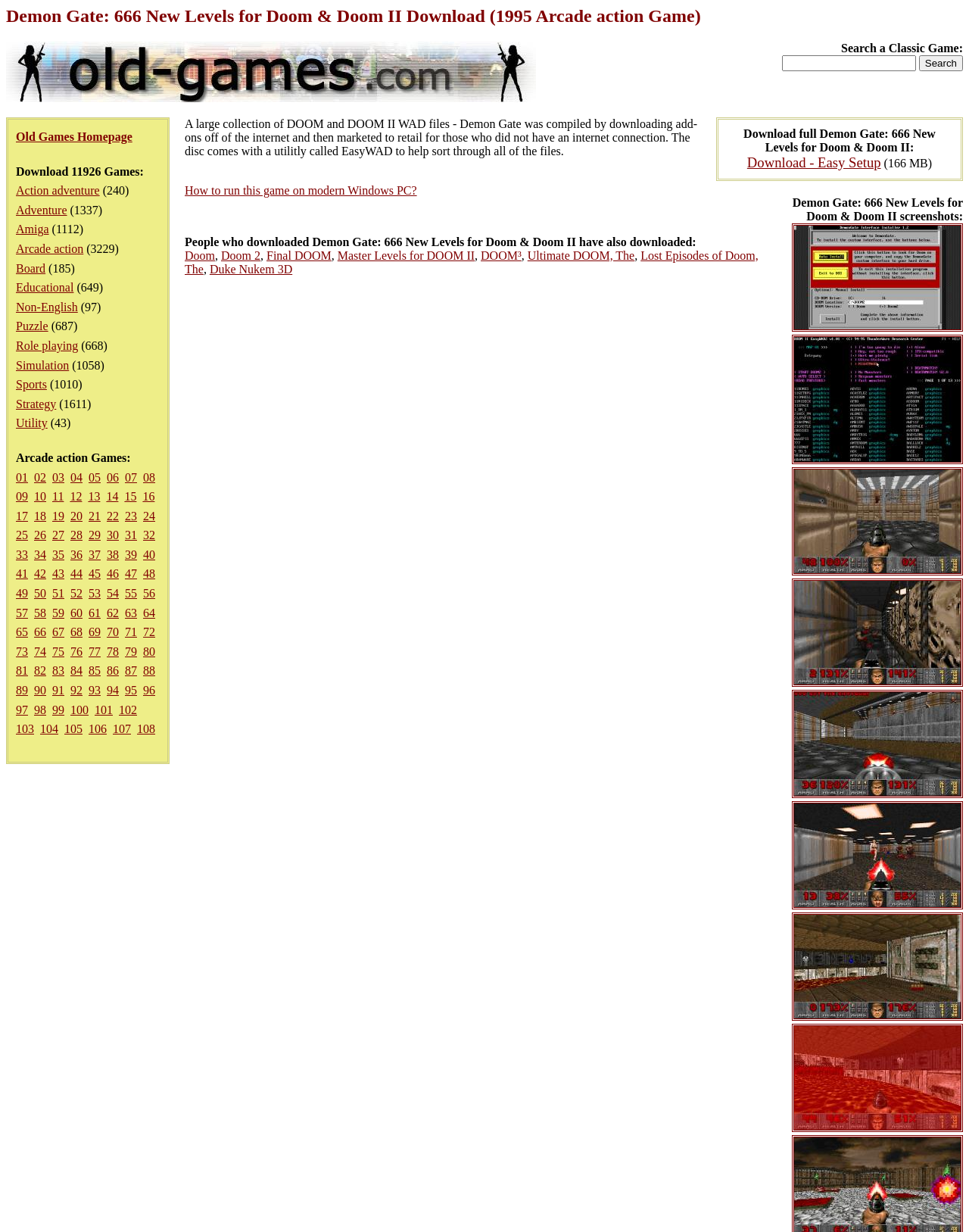Please locate the bounding box coordinates of the element that should be clicked to achieve the given instruction: "Search a classic game".

[0.807, 0.045, 0.945, 0.058]